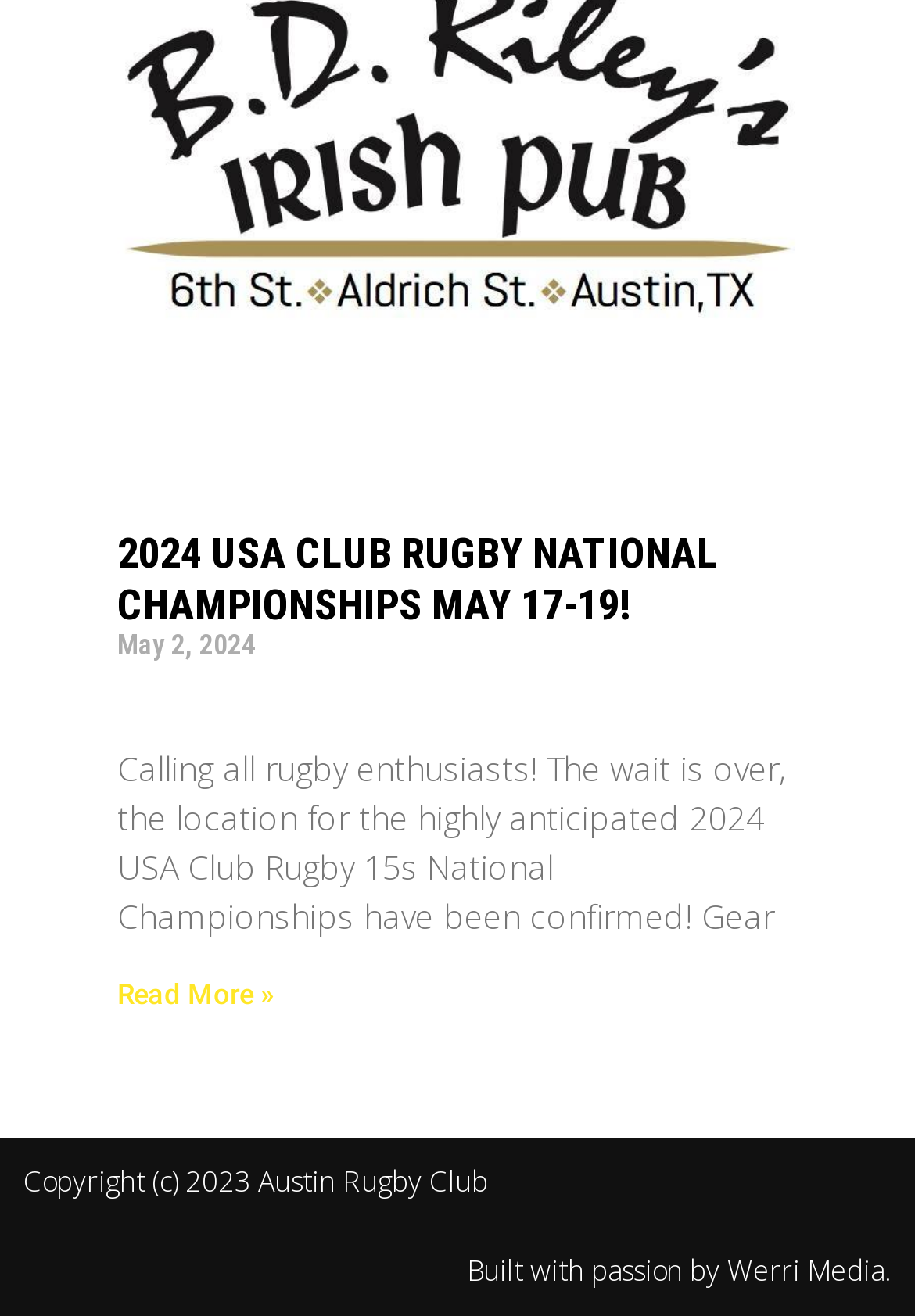Provide a short, one-word or phrase answer to the question below:
What is the location of the 2024 USA Club Rugby National Championships?

Not specified